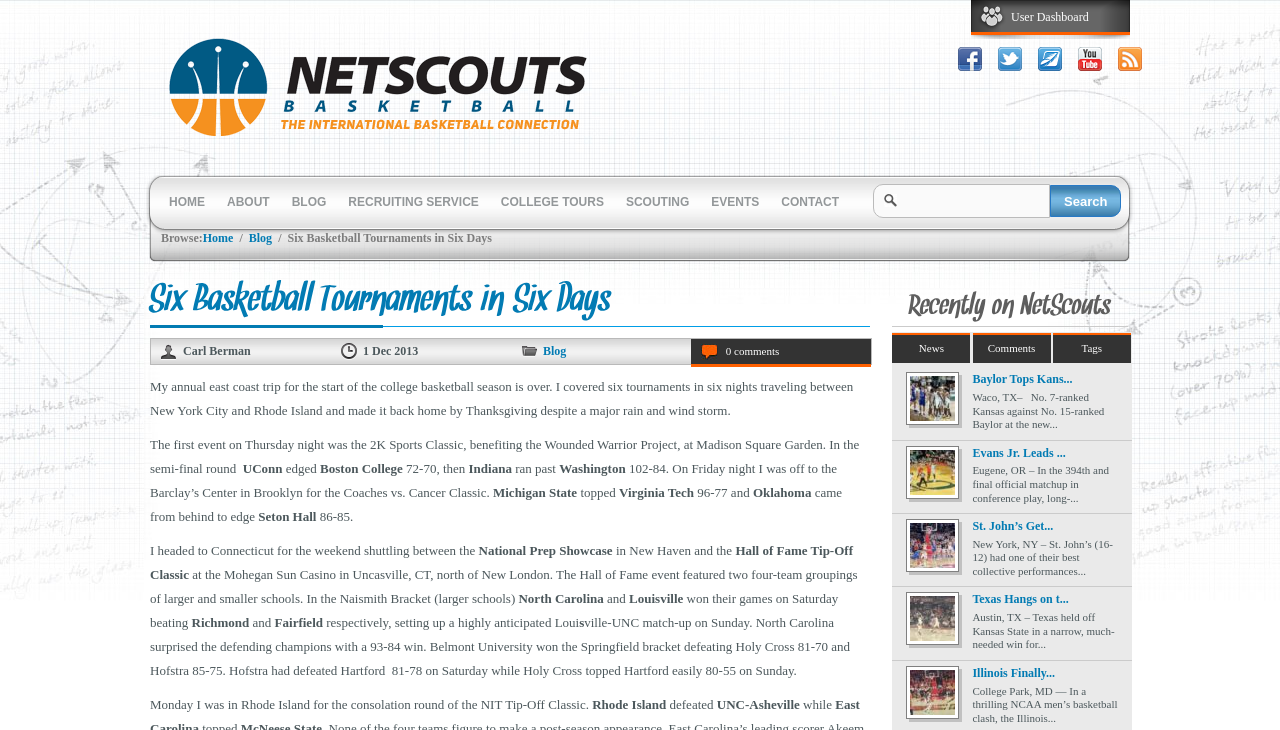What is the author's name?
From the details in the image, answer the question comprehensively.

I found the author's name by looking at the StaticText element 'Carl Berman' which is located near the top of the webpage.